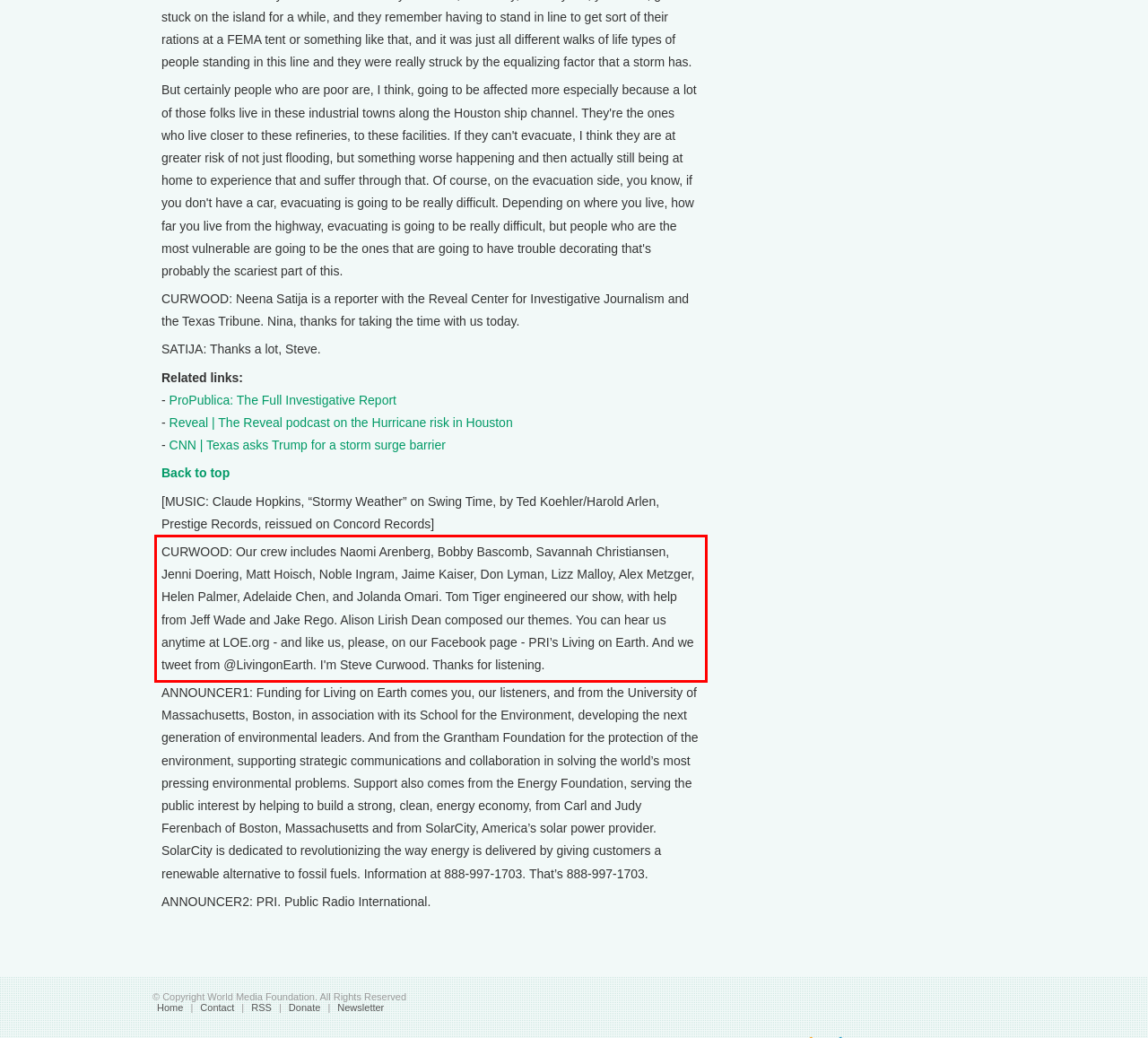You have a screenshot of a webpage, and there is a red bounding box around a UI element. Utilize OCR to extract the text within this red bounding box.

CURWOOD: Our crew includes Naomi Arenberg, Bobby Bascomb, Savannah Christiansen, Jenni Doering, Matt Hoisch, Noble Ingram, Jaime Kaiser, Don Lyman, Lizz Malloy, Alex Metzger, Helen Palmer, Adelaide Chen, and Jolanda Omari. Tom Tiger engineered our show, with help from Jeff Wade and Jake Rego. Alison Lirish Dean composed our themes. You can hear us anytime at LOE.org - and like us, please, on our Facebook page - PRI’s Living on Earth. And we tweet from @LivingonEarth. I'm Steve Curwood. Thanks for listening.